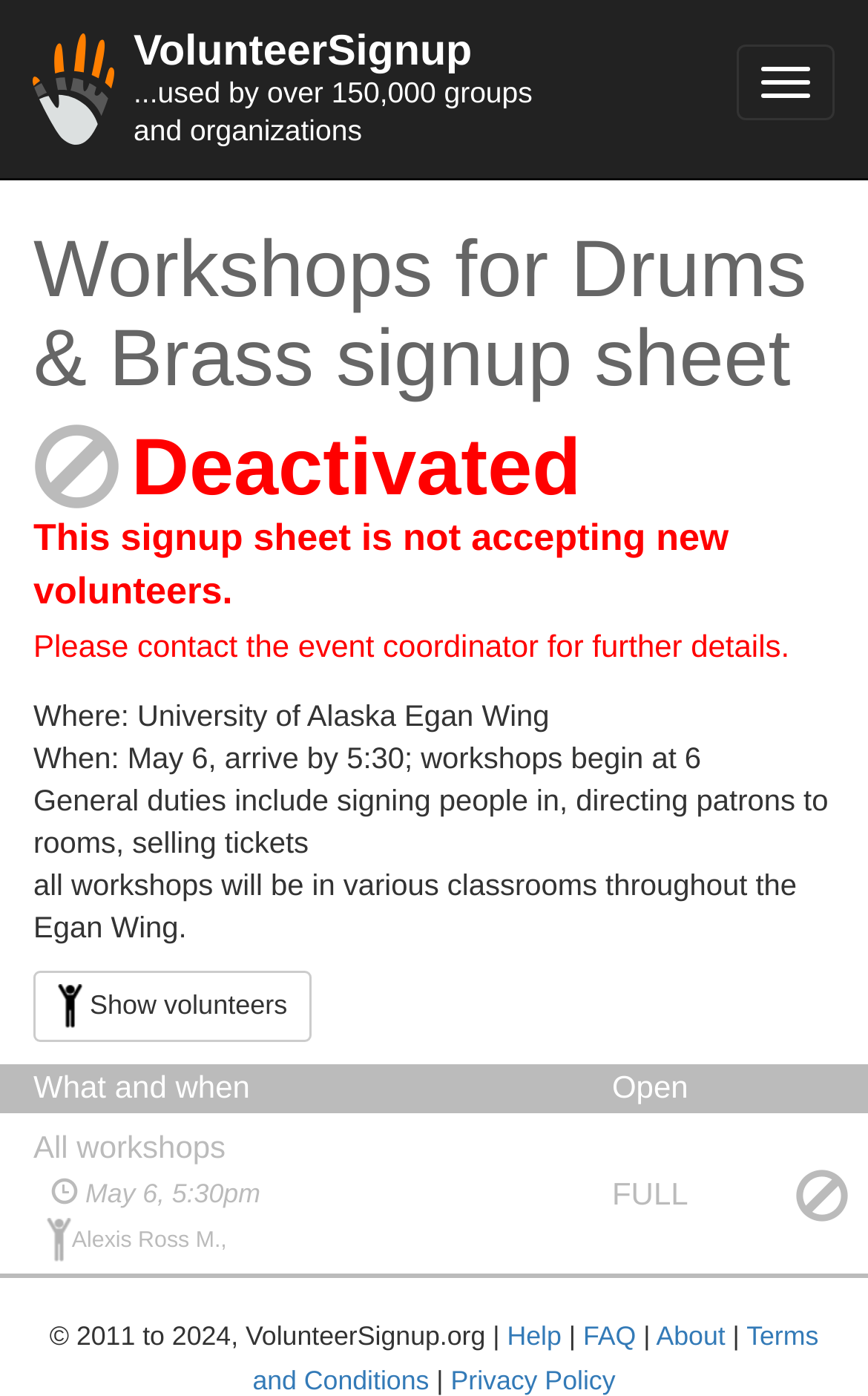Describe all significant elements and features of the webpage.

This webpage is focused on a volunteer sign-up sheet for "Workshops for Drums & Brass" at the University of Alaska Egan Wing. At the top, there is a navigation button and a link describing the VolunteerSignup platform, which is used by over 150,000 groups and organizations. 

Below the navigation button, there is a heading indicating that this is the "Workshops for Drums & Brass signup sheet", followed by a deactivated status notification. 

The main content of the page is divided into sections. The first section informs visitors that this signup sheet is not accepting new volunteers and provides contact information for the event coordinator. 

The next section provides details about the event, including the location, date, and time. It also describes the general duties of volunteers, which include signing people in, directing patrons to rooms, and selling tickets. 

Further down, there is a link to "Show volunteers" accompanied by a small image. Below this link, there are sections labeled "What and when" and "All workshops", which provide additional information about the event schedule. 

The page also displays a list of workshops, including the date and time of each, along with the name of the volunteer coordinator, Alexis Ross M. Some of the workshops are marked as "FULL". 

At the bottom of the page, there is a copyright notice and links to "Help", "FAQ", and "About" pages.